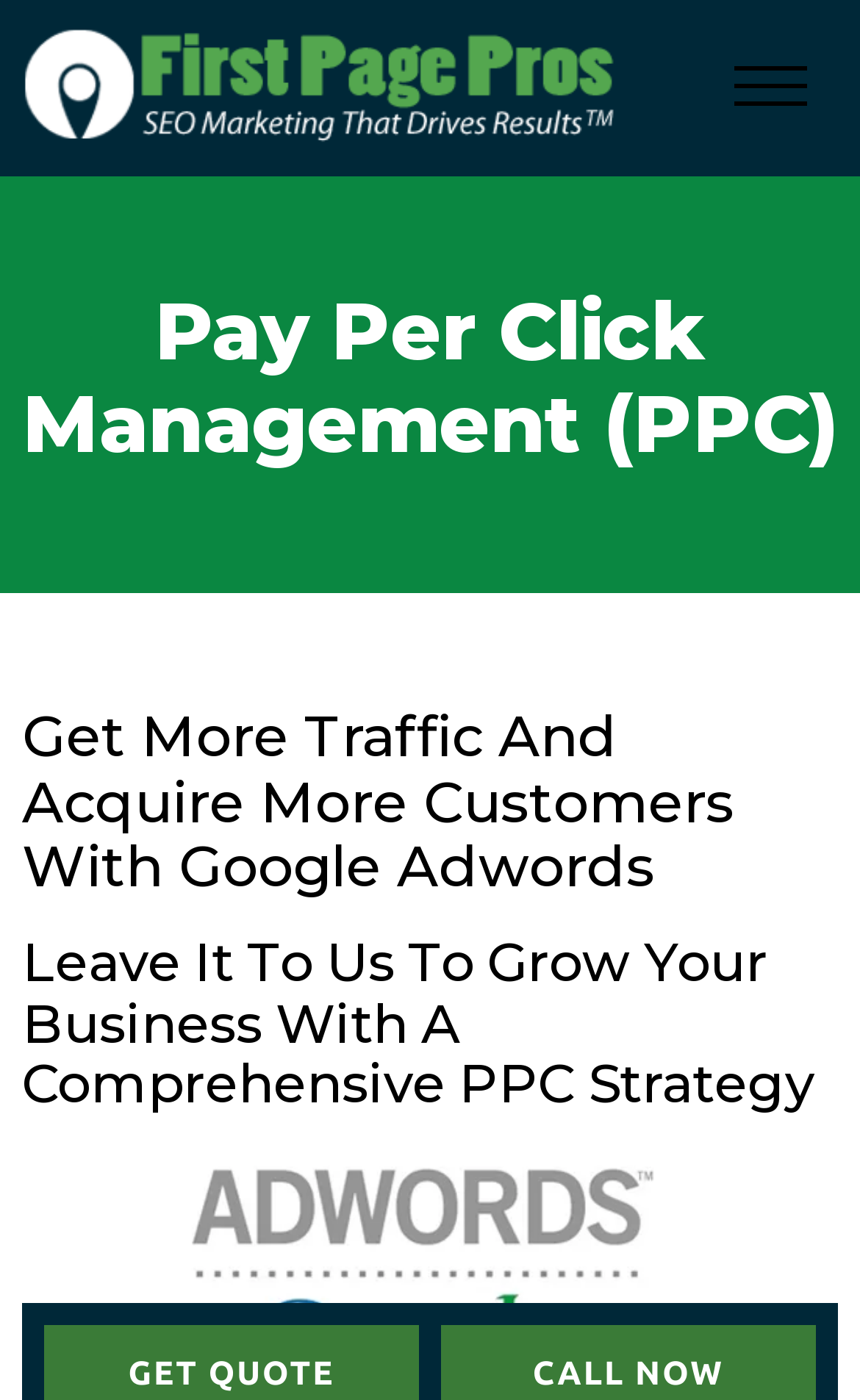Identify the first-level heading on the webpage and generate its text content.

Pay Per Click Management (PPC)